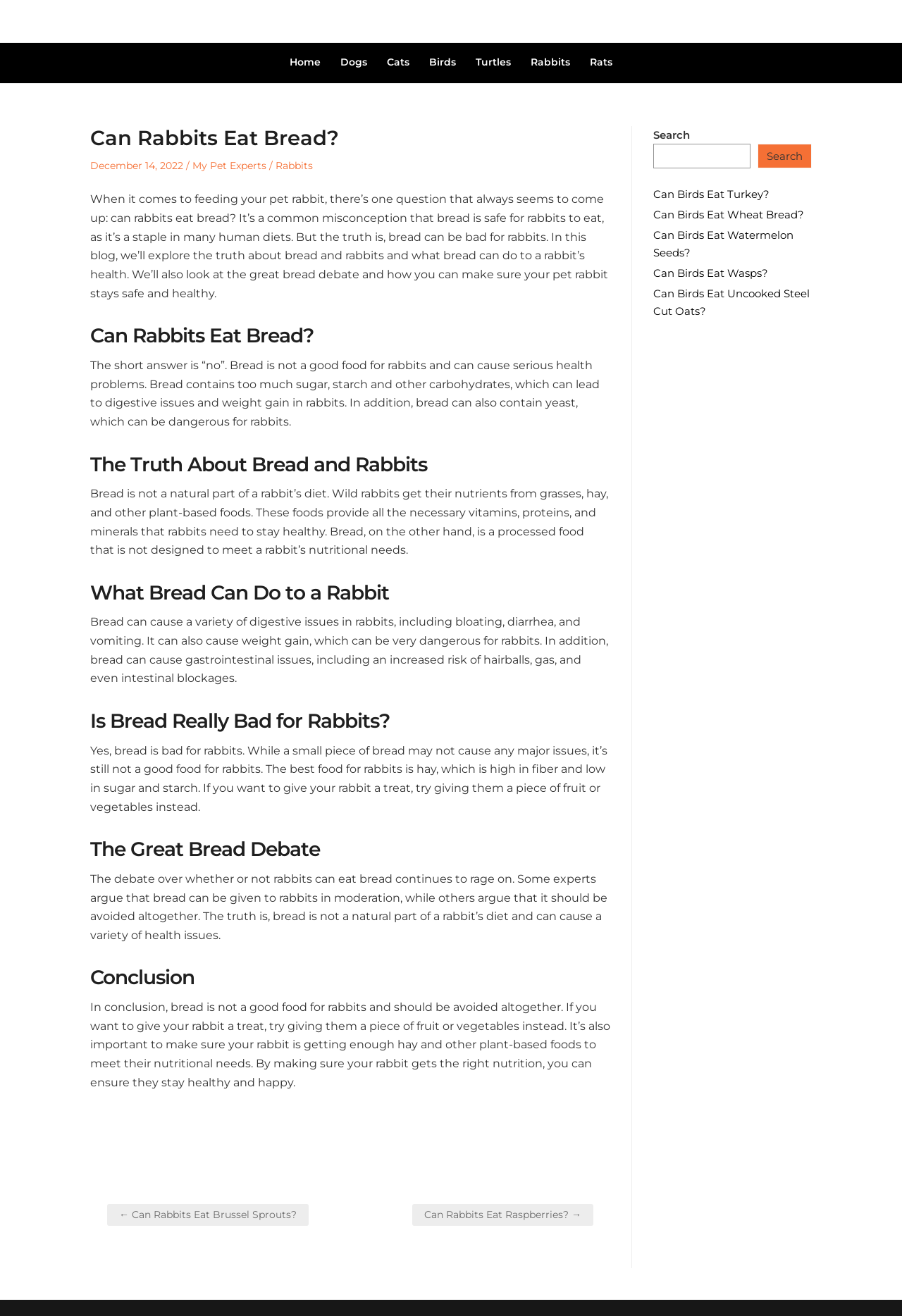What is the author of this blog post?
Kindly offer a detailed explanation using the data available in the image.

The author of this blog post is mentioned at the top of the article, below the title, as 'My Pet Experts'.